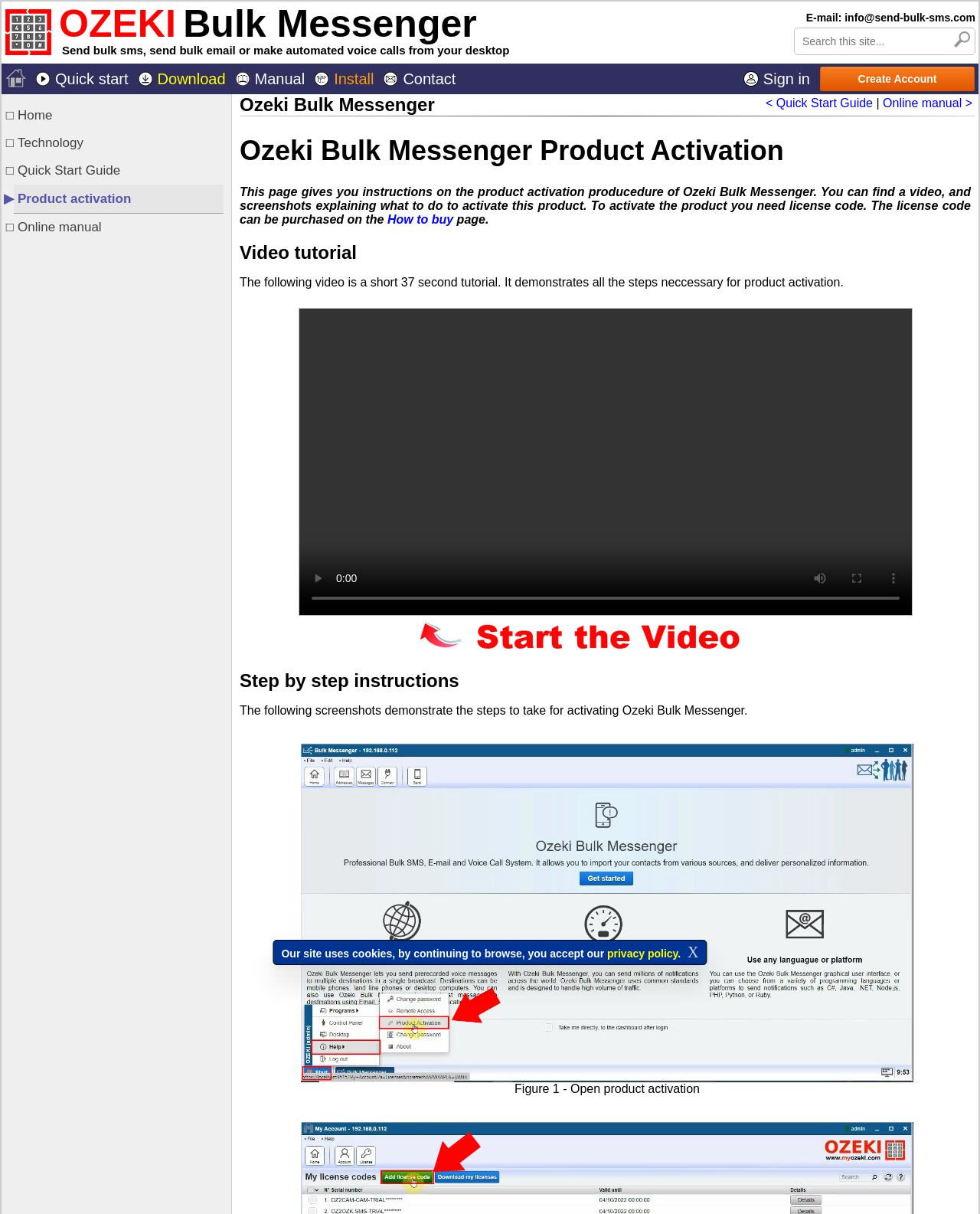Determine the bounding box coordinates in the format (top-left x, top-left y, bottom-right x, bottom-right y). Ensure all values are floating point numbers between 0 and 1. Identify the bounding box of the UI element described by: name="keyword" placeholder="Search this site..."

[0.81, 0.023, 0.995, 0.045]